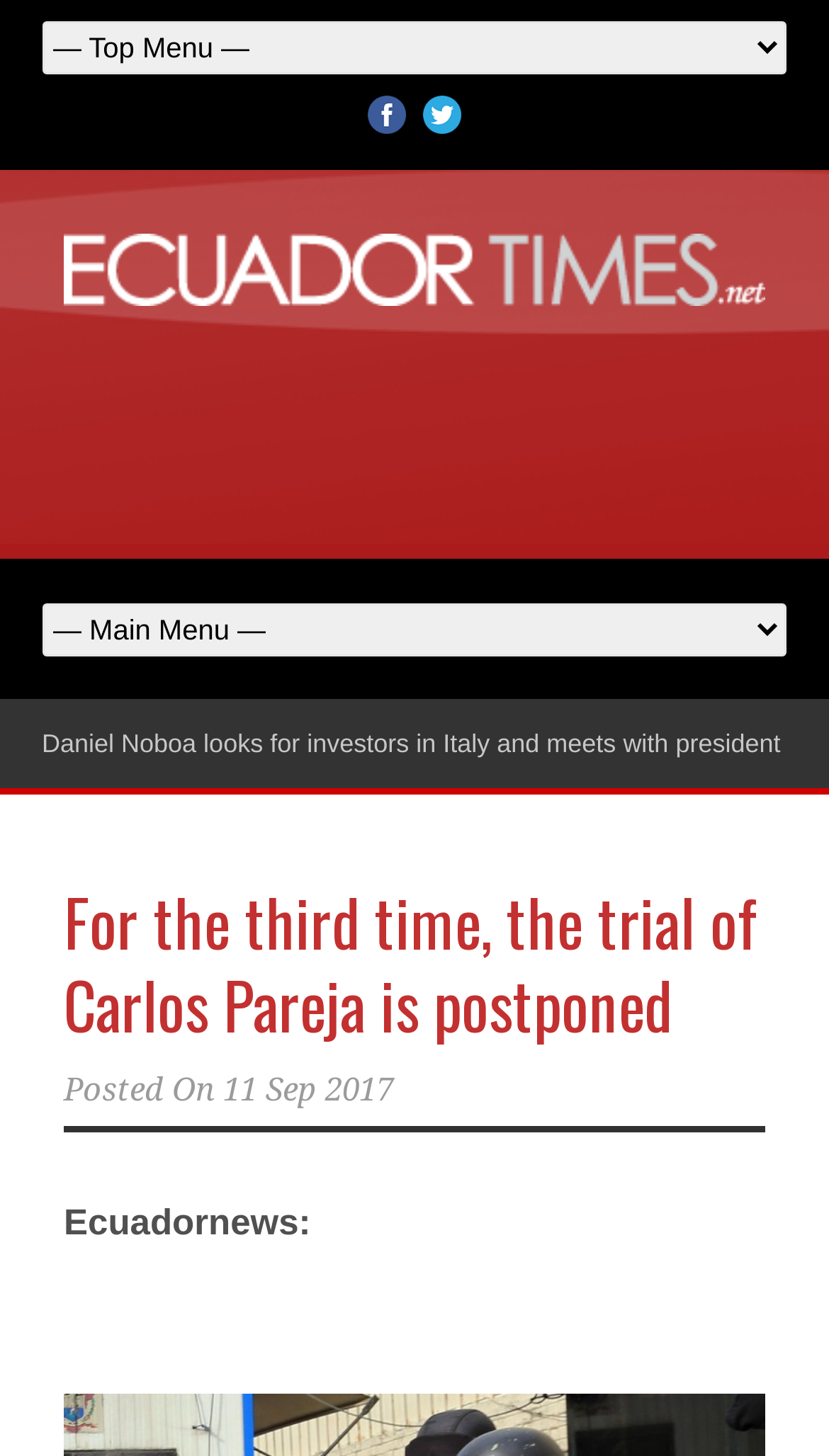Please locate the UI element described by "11 Sep 2017" and provide its bounding box coordinates.

[0.269, 0.735, 0.474, 0.761]